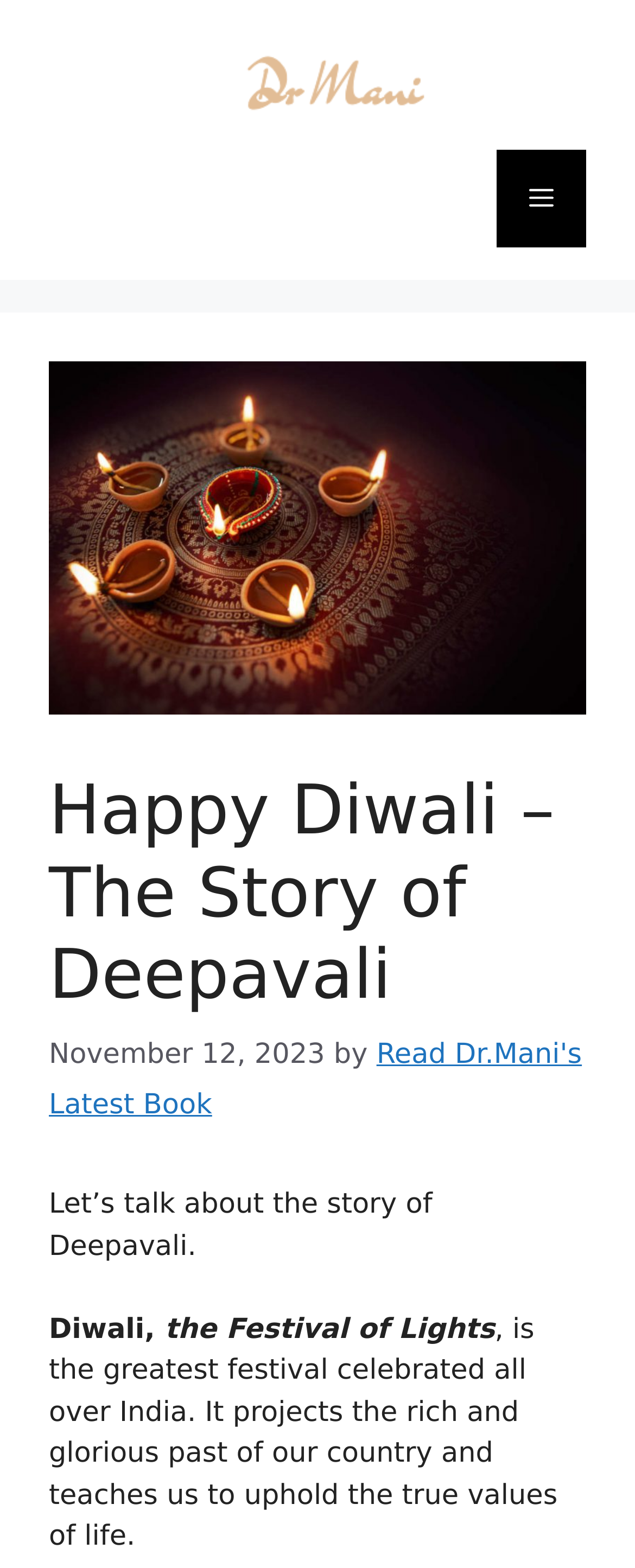What is the main heading of this webpage? Please extract and provide it.

Happy Diwali – The Story of Deepavali